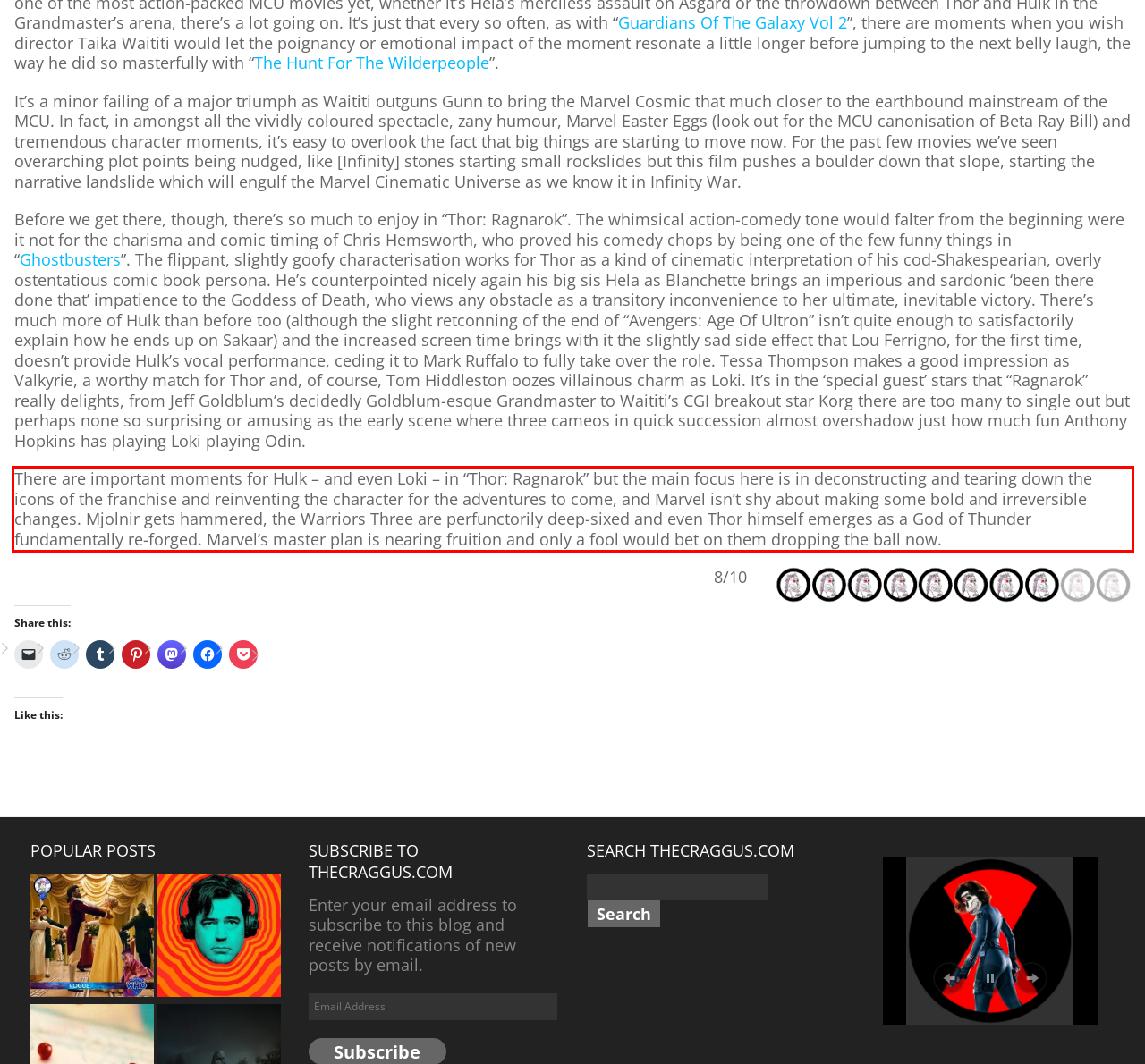Observe the screenshot of the webpage that includes a red rectangle bounding box. Conduct OCR on the content inside this red bounding box and generate the text.

There are important moments for Hulk – and even Loki – in “Thor: Ragnarok” but the main focus here is in deconstructing and tearing down the icons of the franchise and reinventing the character for the adventures to come, and Marvel isn’t shy about making some bold and irreversible changes. Mjolnir gets hammered, the Warriors Three are perfunctorily deep-sixed and even Thor himself emerges as a God of Thunder fundamentally re-forged. Marvel’s master plan is nearing fruition and only a fool would bet on them dropping the ball now.